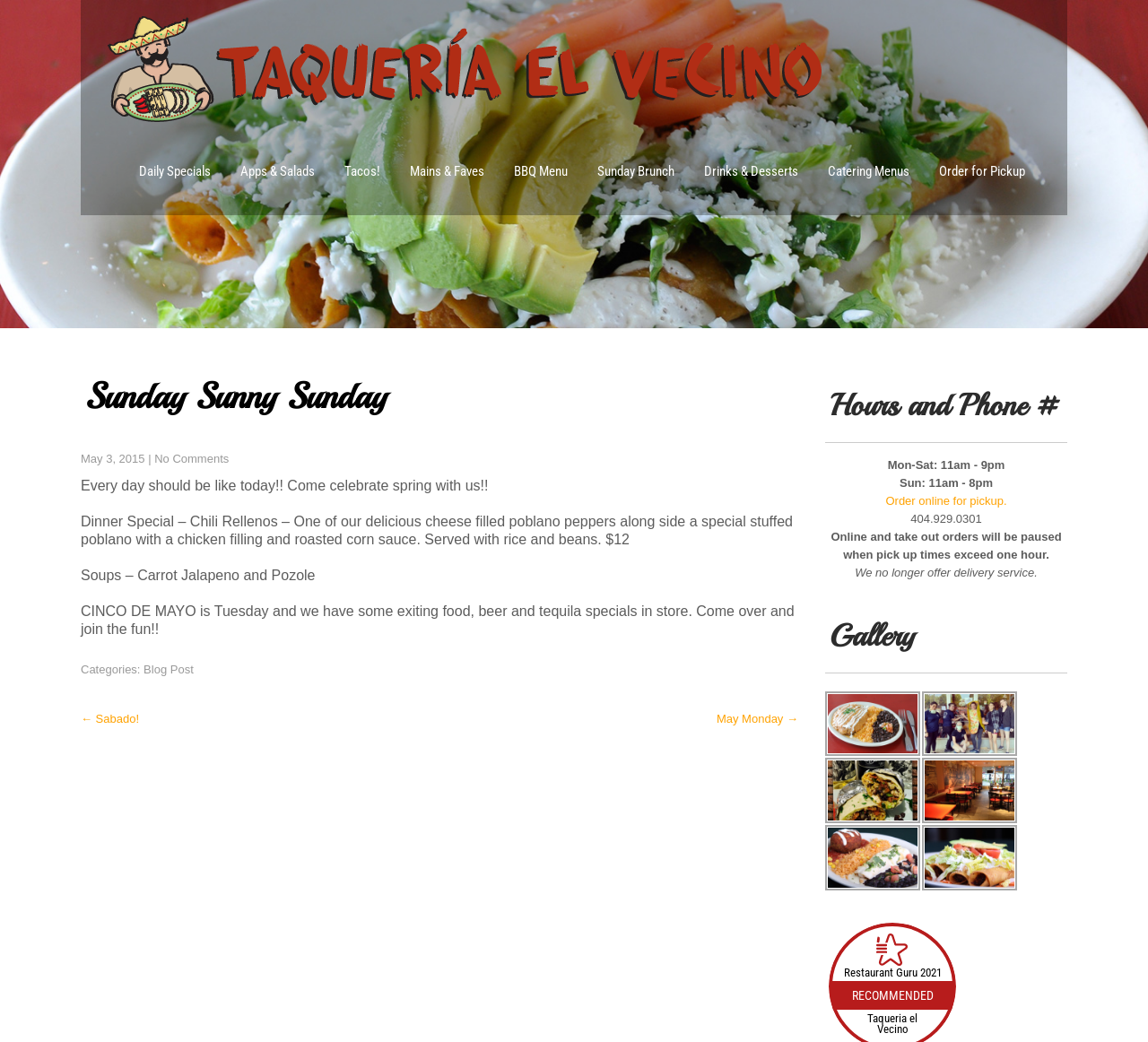From the screenshot, find the bounding box of the UI element matching this description: "Tacos!". Supply the bounding box coordinates in the form [left, top, right, bottom], each a float between 0 and 1.

[0.288, 0.126, 0.343, 0.207]